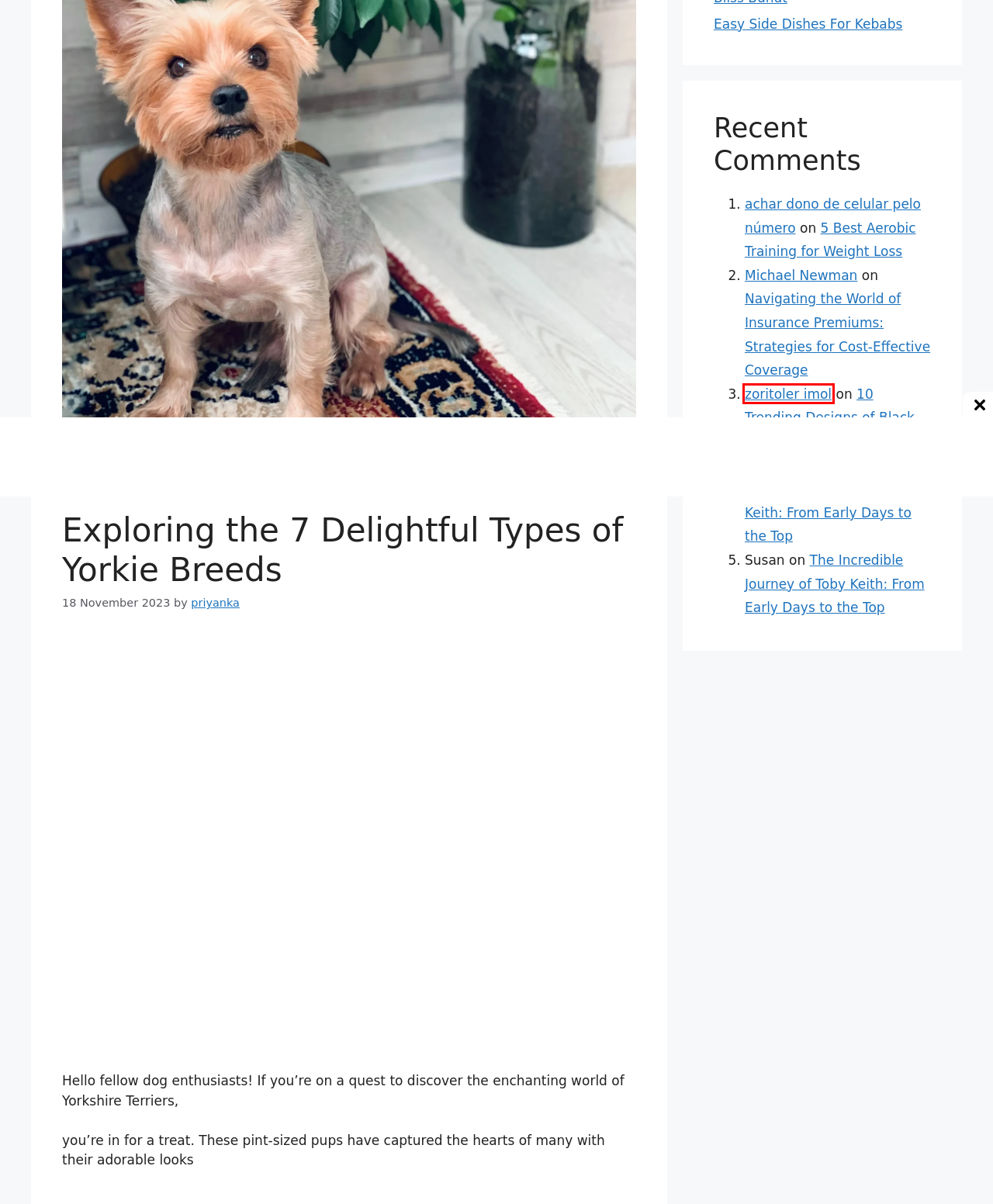You are presented with a screenshot of a webpage containing a red bounding box around a particular UI element. Select the best webpage description that matches the new webpage after clicking the element within the bounding box. Here are the candidates:
A. 10 Trending Designs of Black Friday Jeans in the USA
B. DRAGON222 - Link Situs Judi Online Alternatif DRAGON222
C. Busca Dono de Celular Pelo Número em 5 min R$25,00 Busca Profunda
D. 5 Best Aerobic Training for Weight Loss
E. priyanka - webseriestimes
F. The Incredible Journey of Toby Keith: From Early Days to the Top
G. Easy Side Dishes For Kebabs
H. Navigating the World of Insurance Premiums: Strategies for Cost-Effective Coverage

B